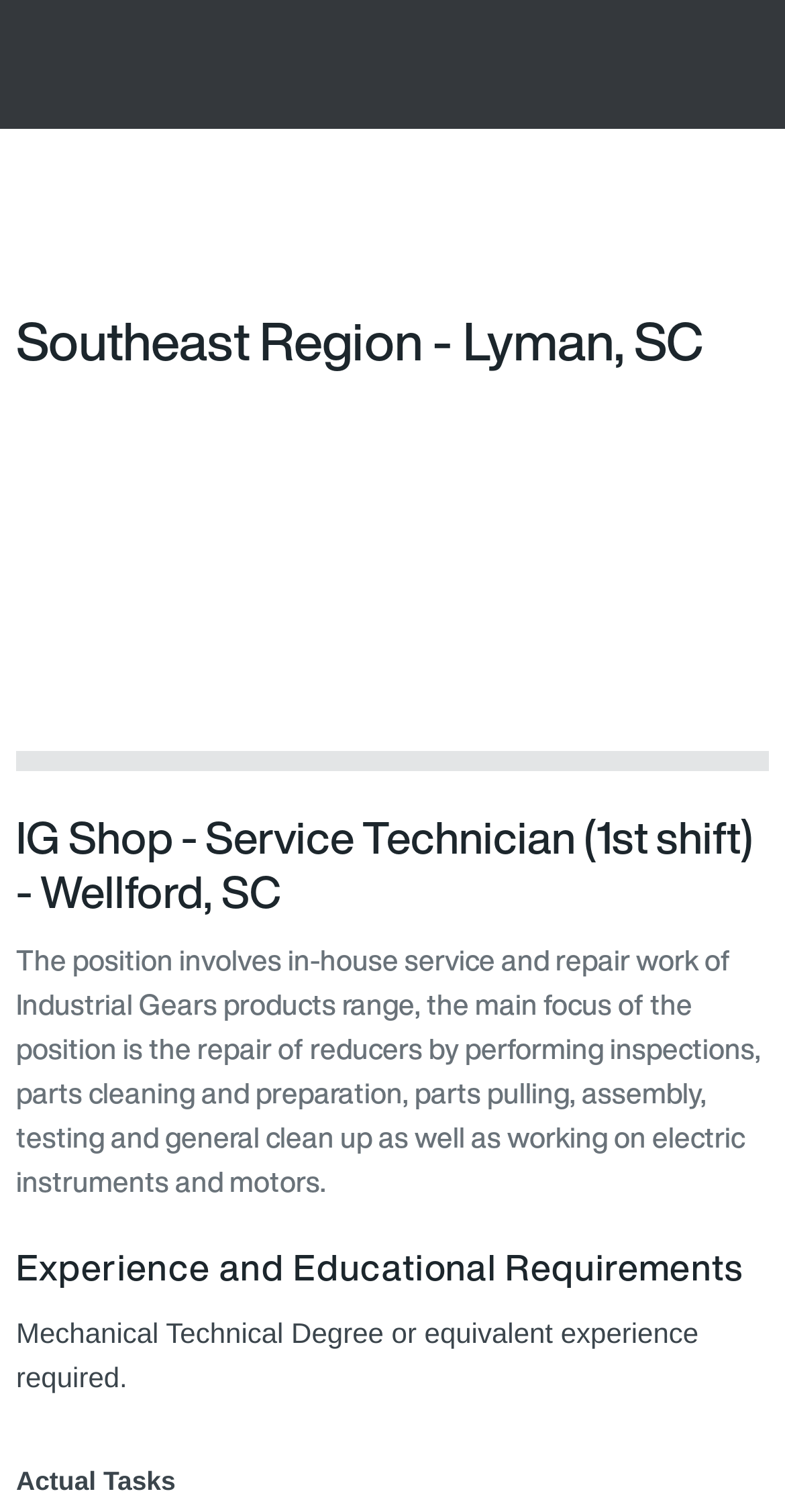What is the location of the job?
Carefully analyze the image and provide a detailed answer to the question.

I inferred the location of the job from the heading 'Southeast Region - Lyman, SC' which is located at the top of the webpage, indicating that the job is based in Lyman, South Carolina.